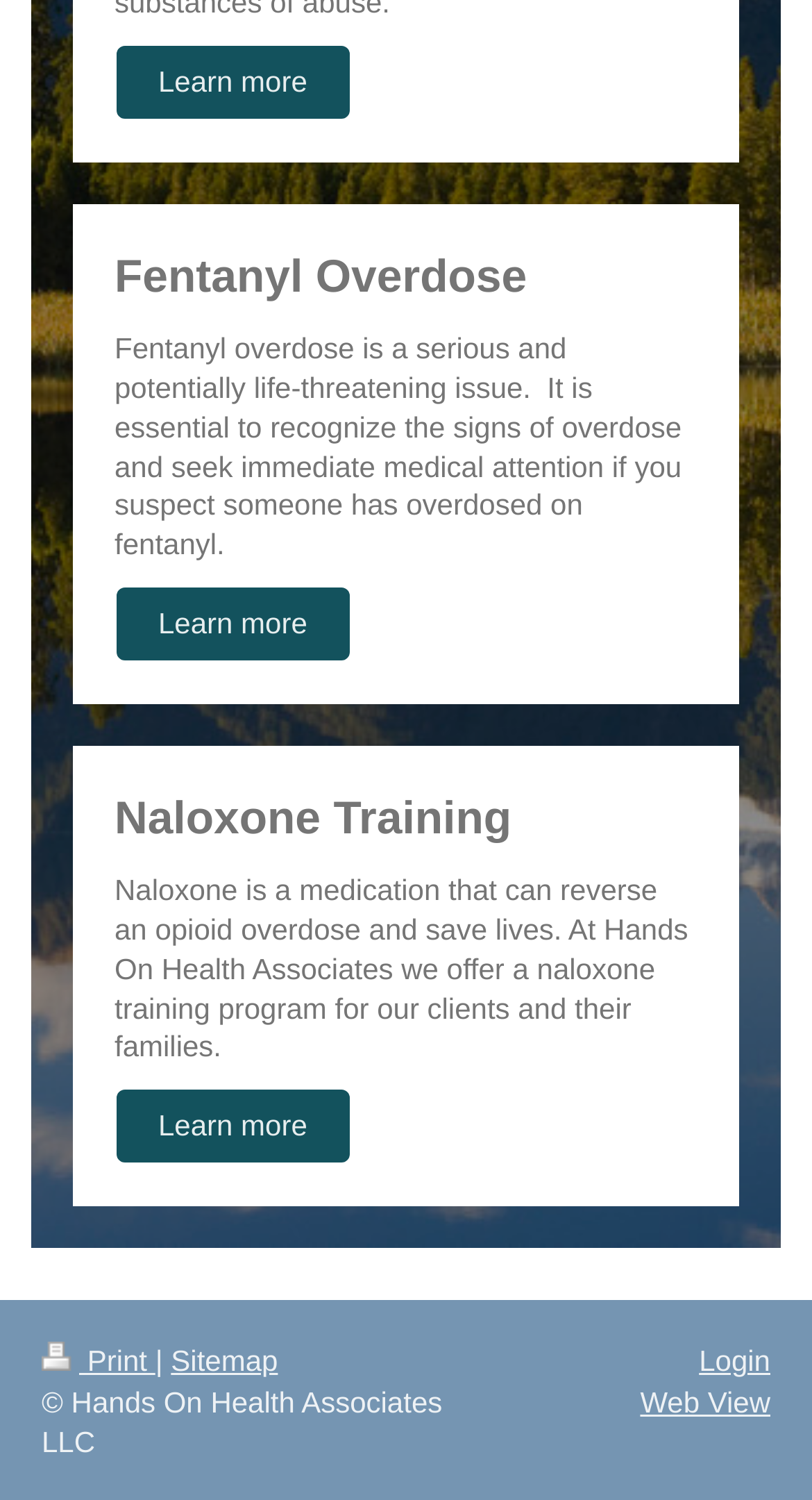Please answer the following question using a single word or phrase: 
What is offered by Hands On Health Associates?

Naloxone training